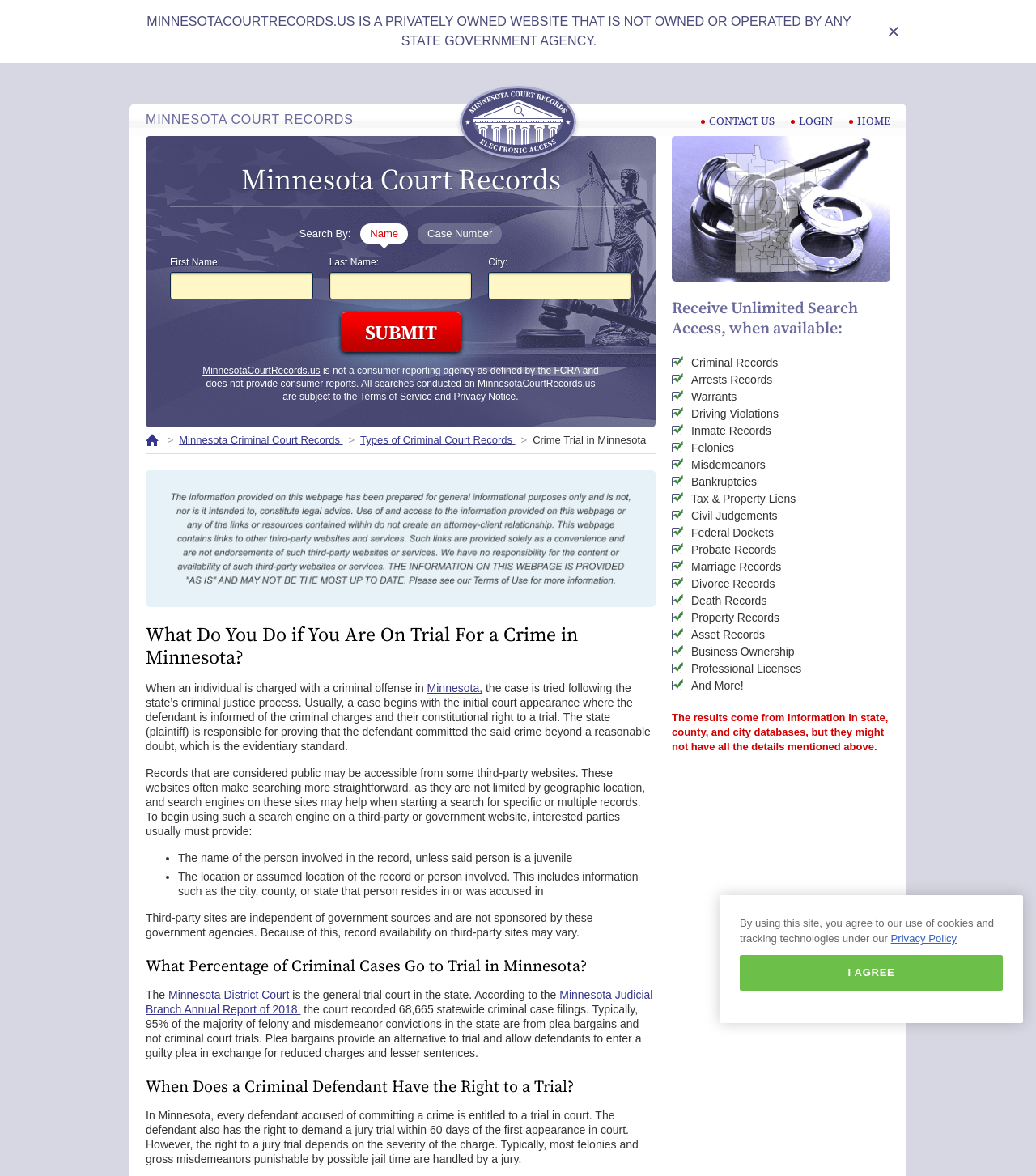What percentage of criminal cases go to trial in Minnesota?
Carefully analyze the image and provide a detailed answer to the question.

According to the text on the webpage, 'Typically, 95% of the majority of felony and misdemeanor convictions in the state are from plea bargains and not criminal court trials.' This implies that 5% of criminal cases go to trial.